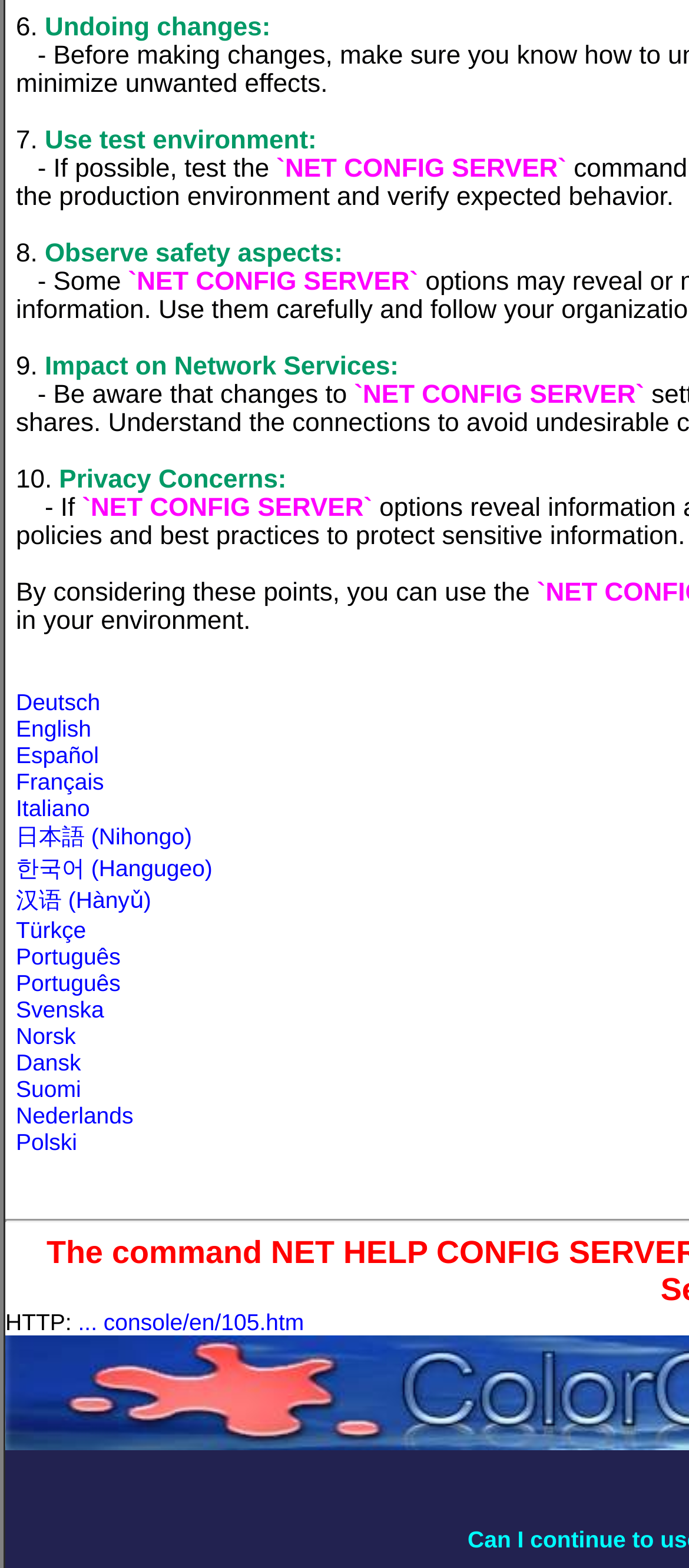Respond with a single word or phrase to the following question:
What is the topic of the first section?

Undoing changes